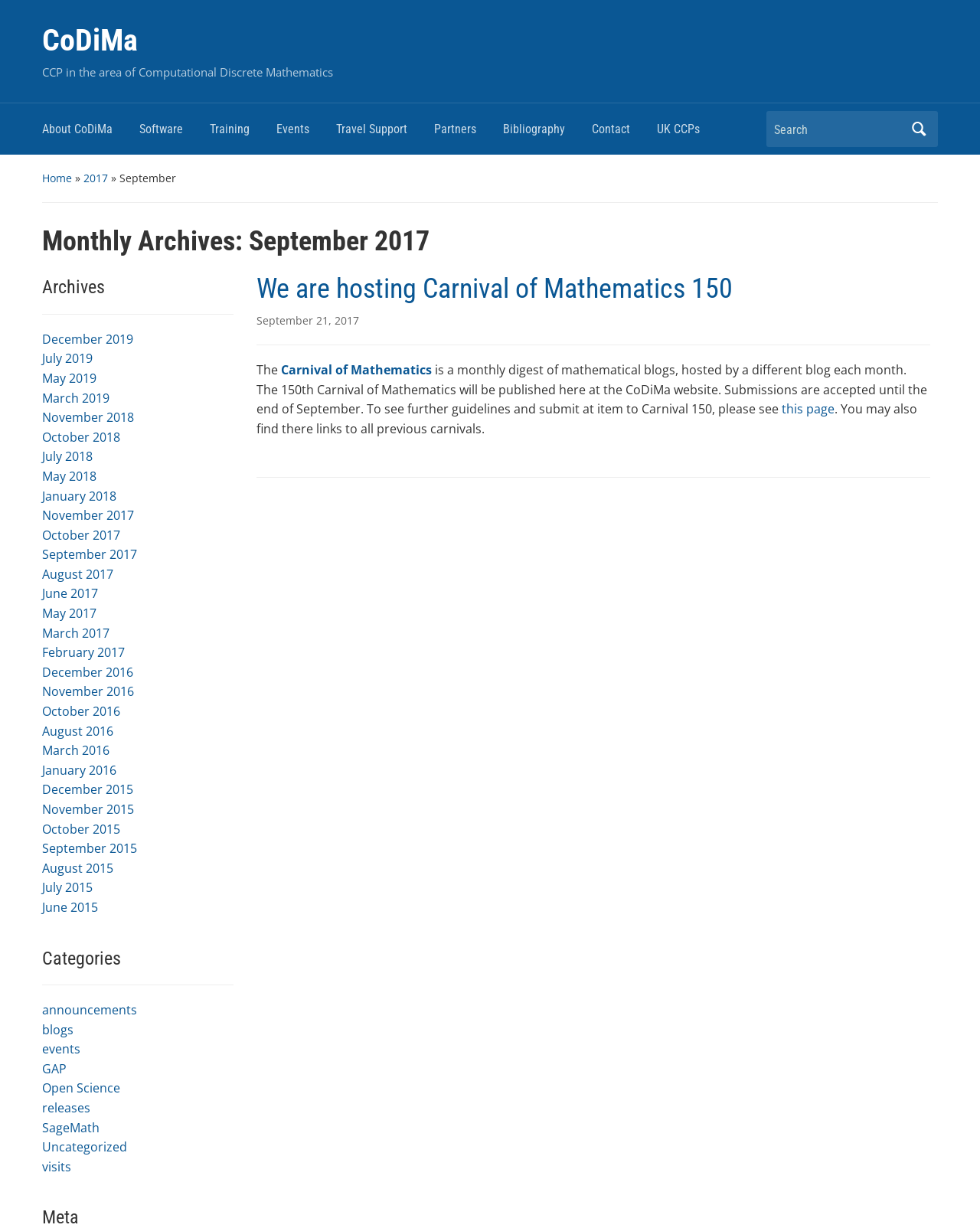What is the purpose of the textbox? Please answer the question using a single word or phrase based on the image.

Search